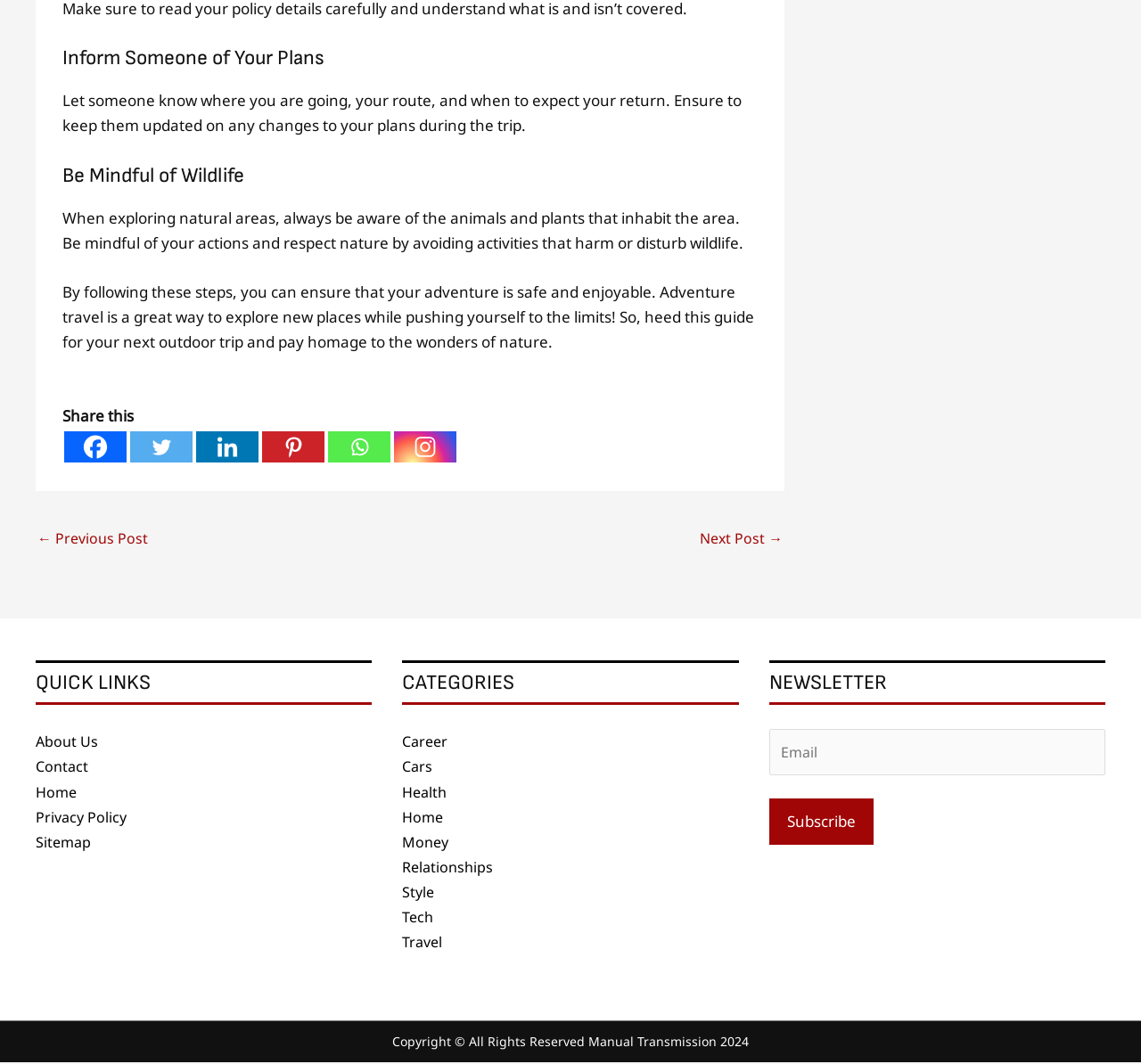Could you locate the bounding box coordinates for the section that should be clicked to accomplish this task: "Go to the next post".

[0.61, 0.492, 0.686, 0.525]